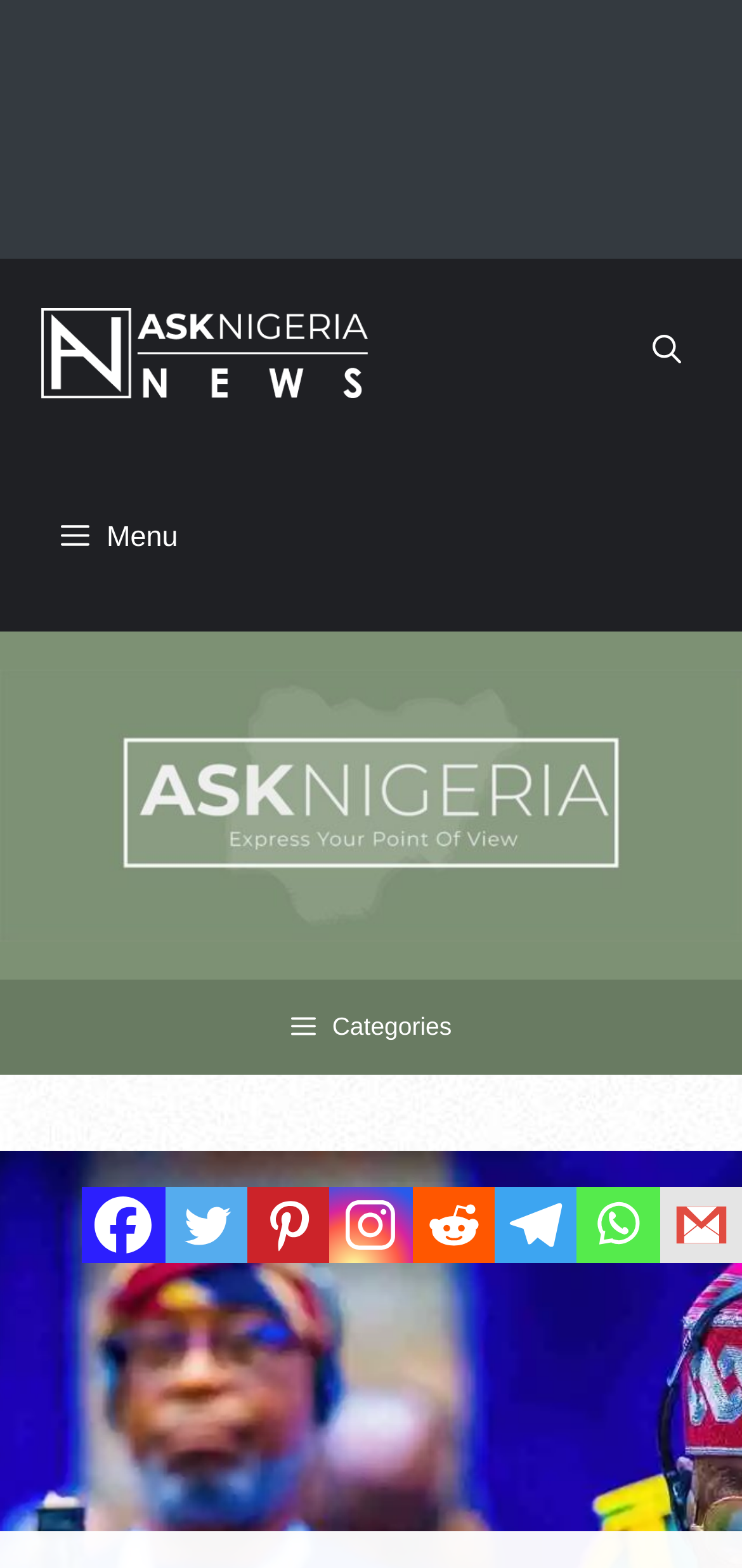Please provide a brief answer to the following inquiry using a single word or phrase:
How many buttons are in the navigation bar?

2